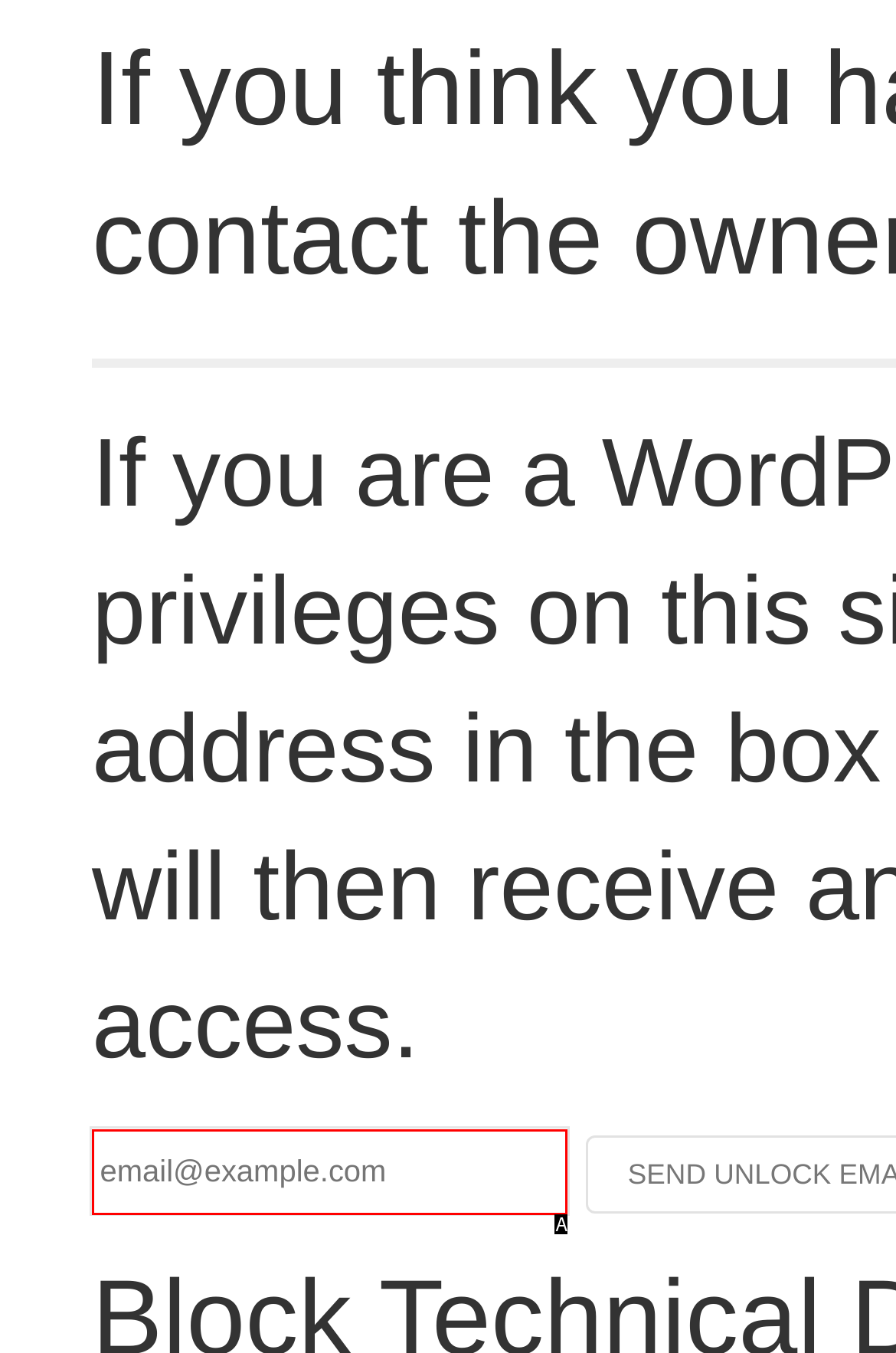Given the description: Omron, identify the HTML element that fits best. Respond with the letter of the correct option from the choices.

None